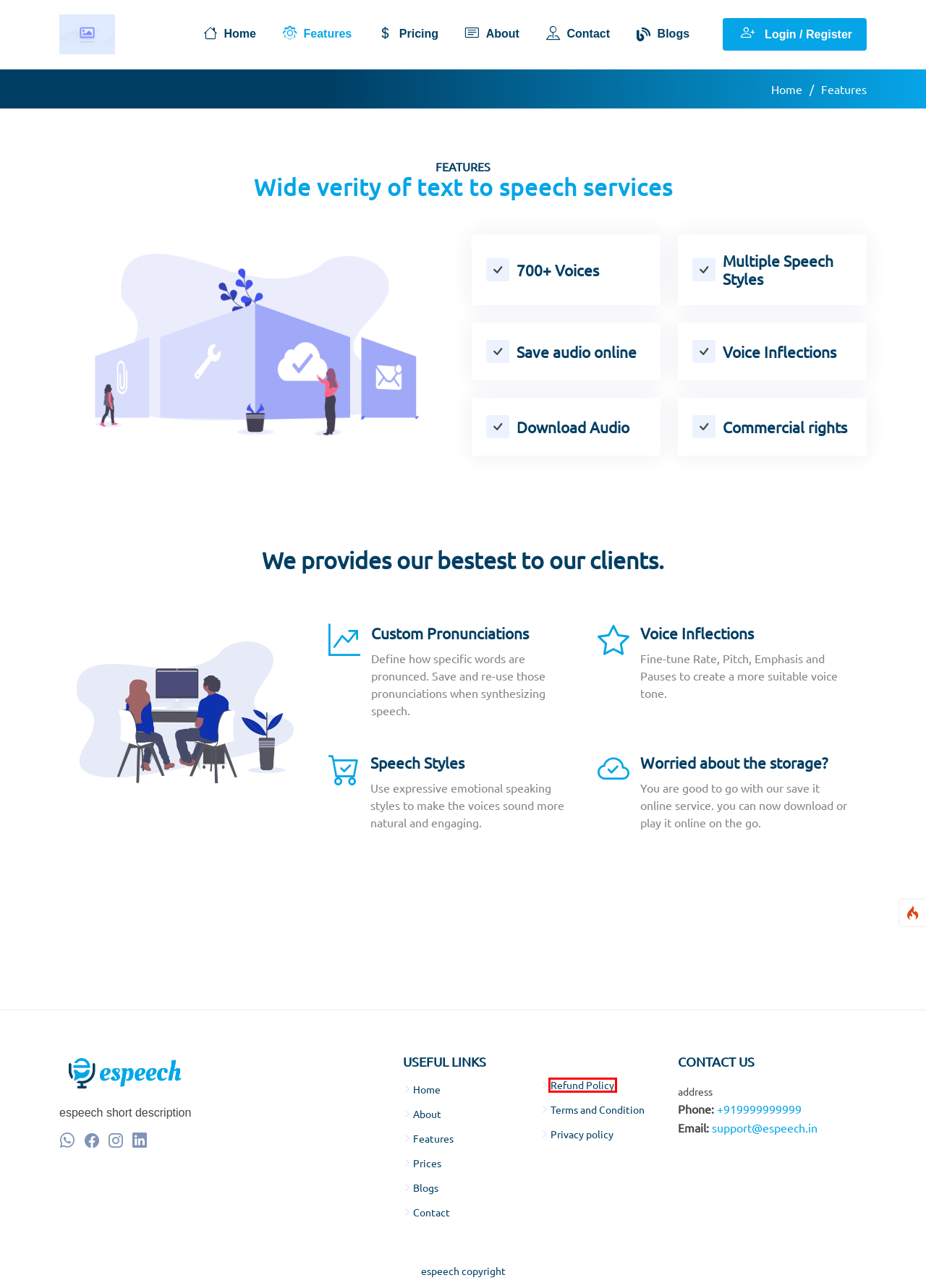You are provided with a screenshot of a webpage highlighting a UI element with a red bounding box. Choose the most suitable webpage description that matches the new page after clicking the element in the bounding box. Here are the candidates:
A. Terms and Condition — eSpeech - Text to Speech SaaS  - Voice Synthesis Services
B. About us — eSpeech - Text to Speech SaaS  - Voice Synthesis Services
C. Refund Policy — eSpeech - Text to Speech SaaS  - Voice Synthesis Services
D. Privacy Policy — eSpeech - Text to Speech SaaS  - Voice Synthesis Services
E. Blogs — eSpeech - Text to Speech SaaS  - Voice Synthesis Services
F. Pricing — eSpeech - Text to Speech SaaS  - Voice Synthesis Services
G. Home — eSpeech - Text to Speech SaaS  - Voice Synthesis Services
H. Login — eSpeech - Text to Speech SaaS - Voice Synthesis Services - Voice Synthesis Services

C